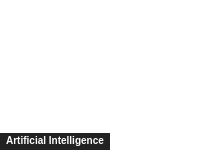Answer with a single word or phrase: 
What font style is used in the image?

Bold